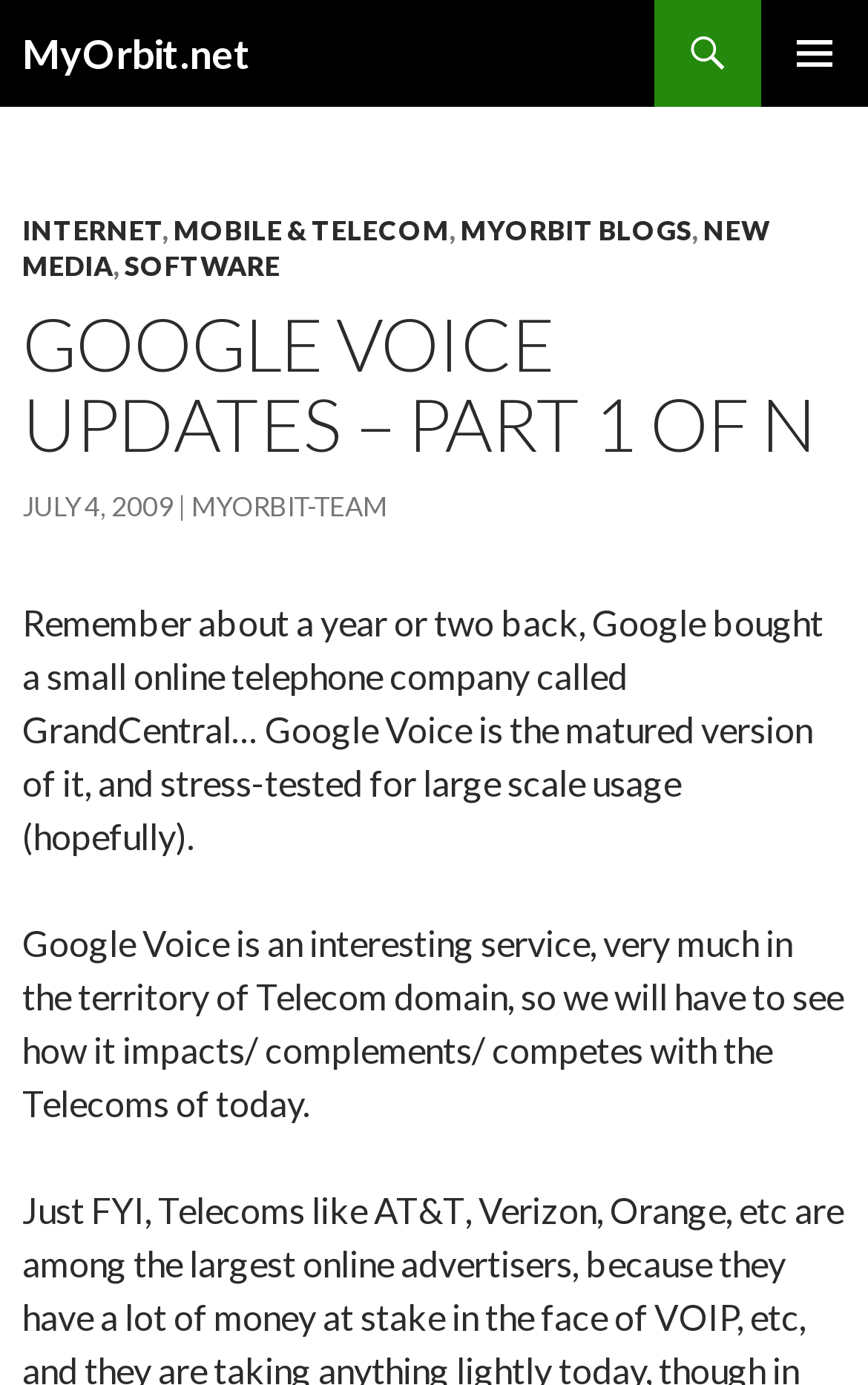Please provide the bounding box coordinates for the element that needs to be clicked to perform the instruction: "read INTERNET category". The coordinates must consist of four float numbers between 0 and 1, formatted as [left, top, right, bottom].

[0.026, 0.154, 0.187, 0.178]